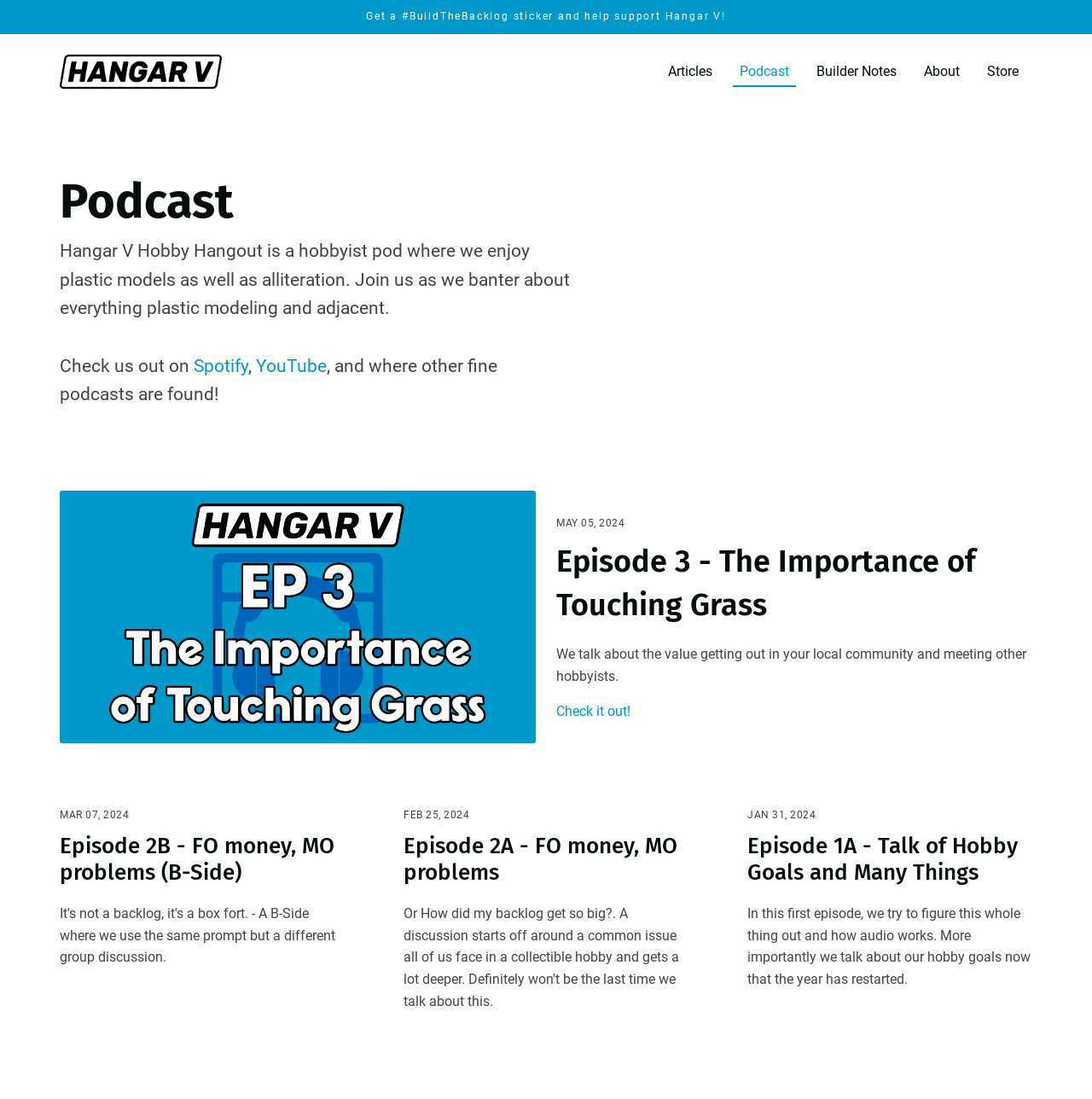Please locate the bounding box coordinates for the element that should be clicked to achieve the following instruction: "Visit the Articles page". Ensure the coordinates are given as four float numbers between 0 and 1, i.e., [left, top, right, bottom].

[0.599, 0.047, 0.665, 0.084]